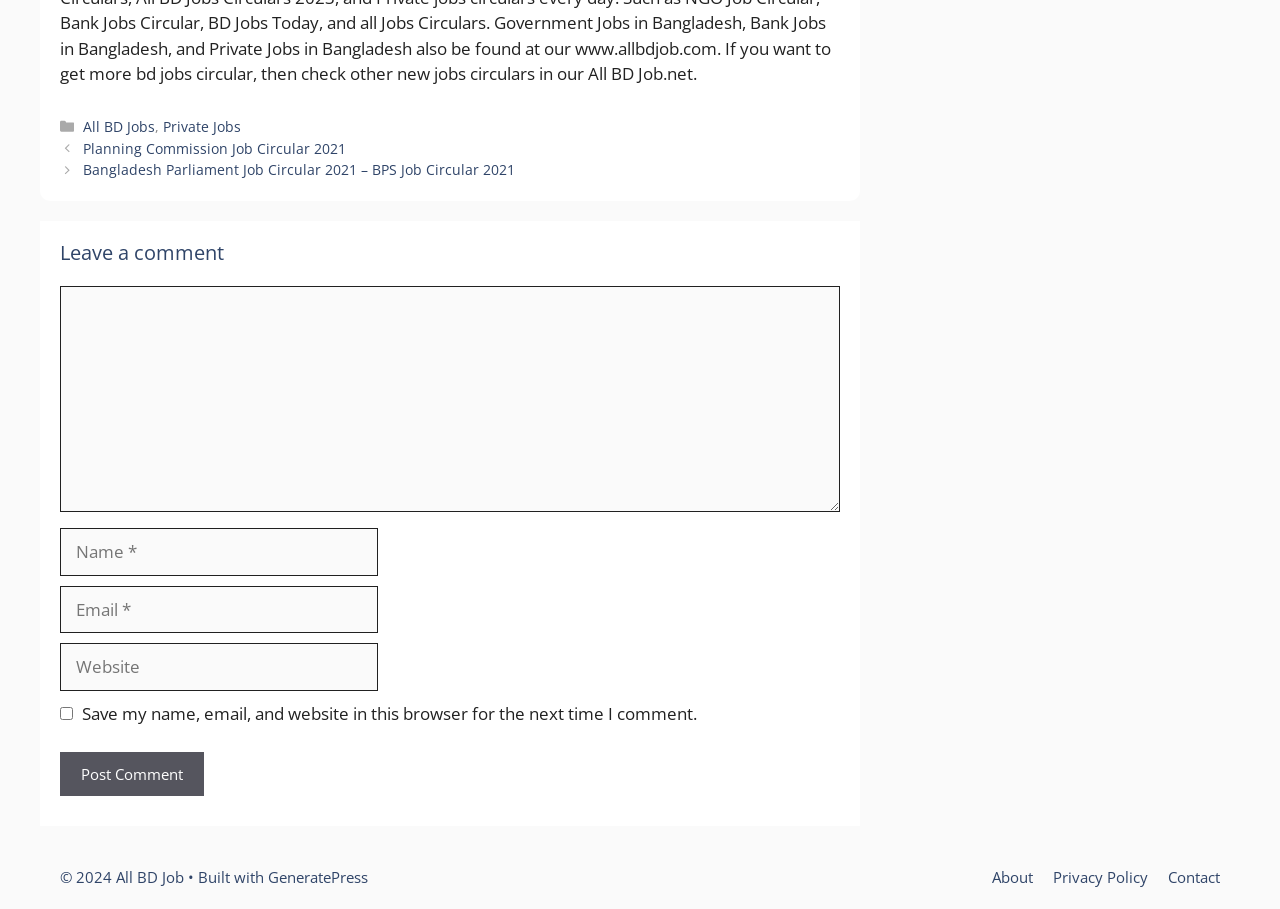Please provide a short answer using a single word or phrase for the question:
How many navigation links are under 'Posts'?

2